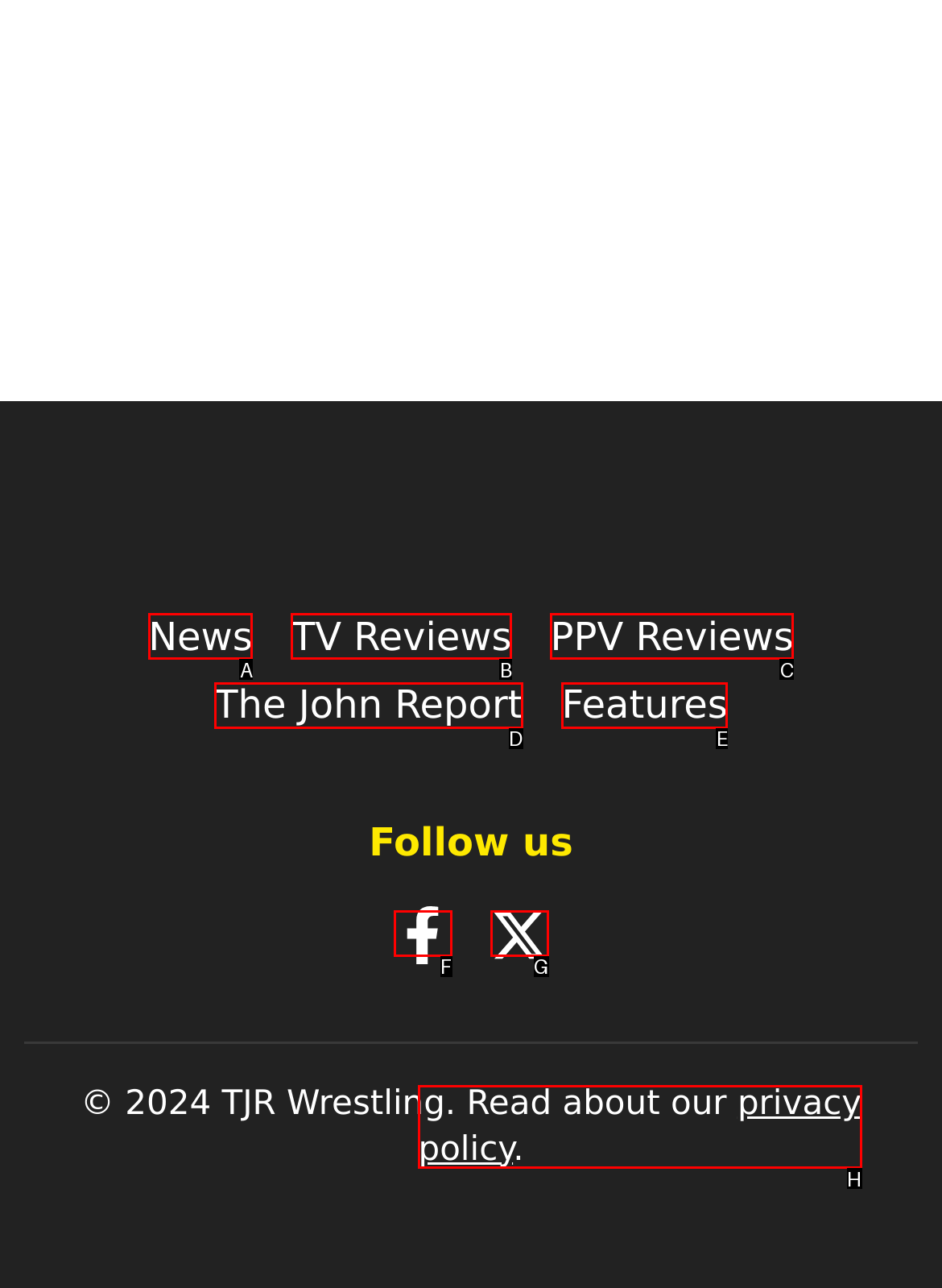Based on the description: privacy policy
Select the letter of the corresponding UI element from the choices provided.

H